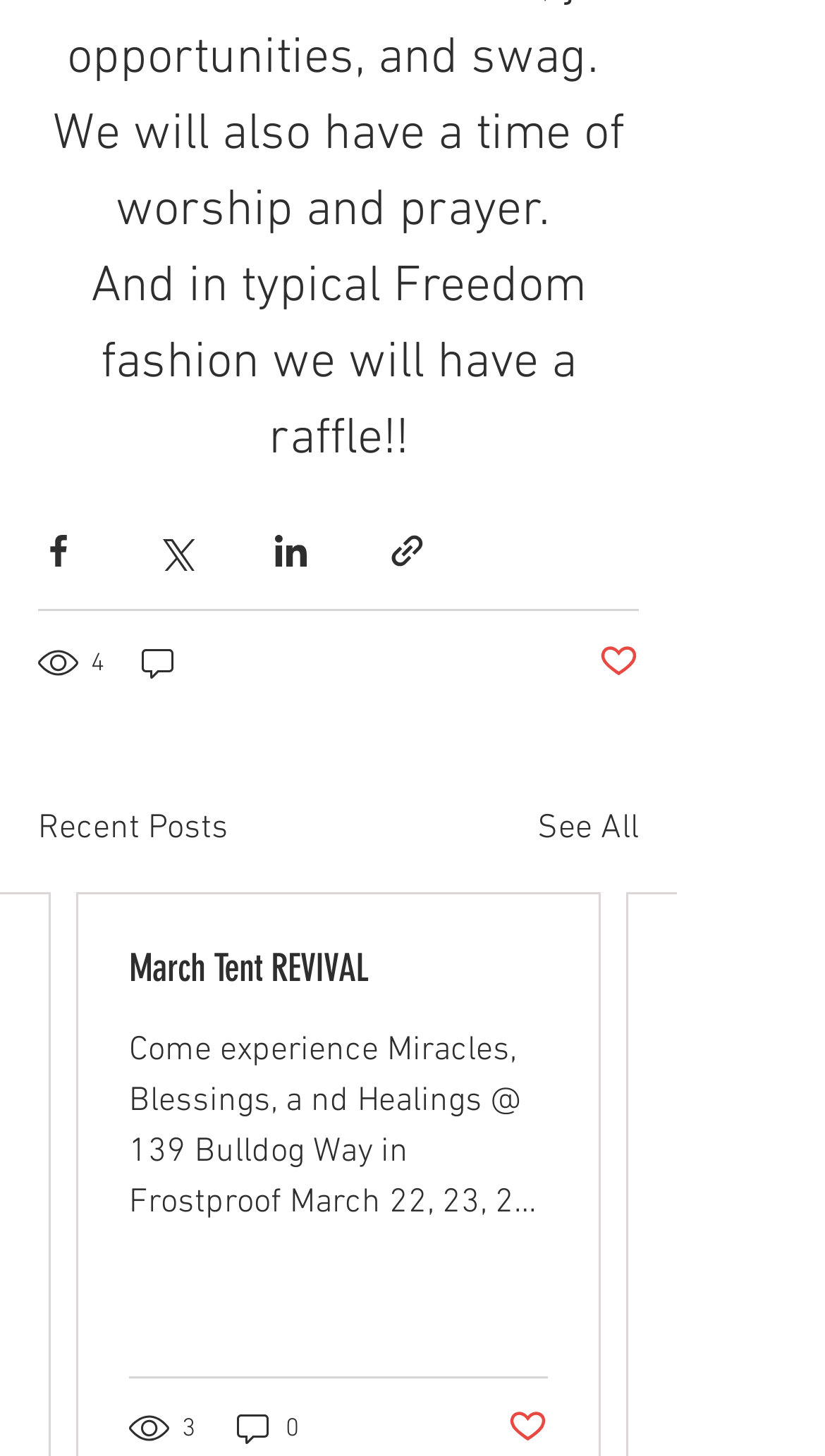Identify the bounding box coordinates for the element that needs to be clicked to fulfill this instruction: "Like the post". Provide the coordinates in the format of four float numbers between 0 and 1: [left, top, right, bottom].

[0.615, 0.965, 0.664, 0.997]